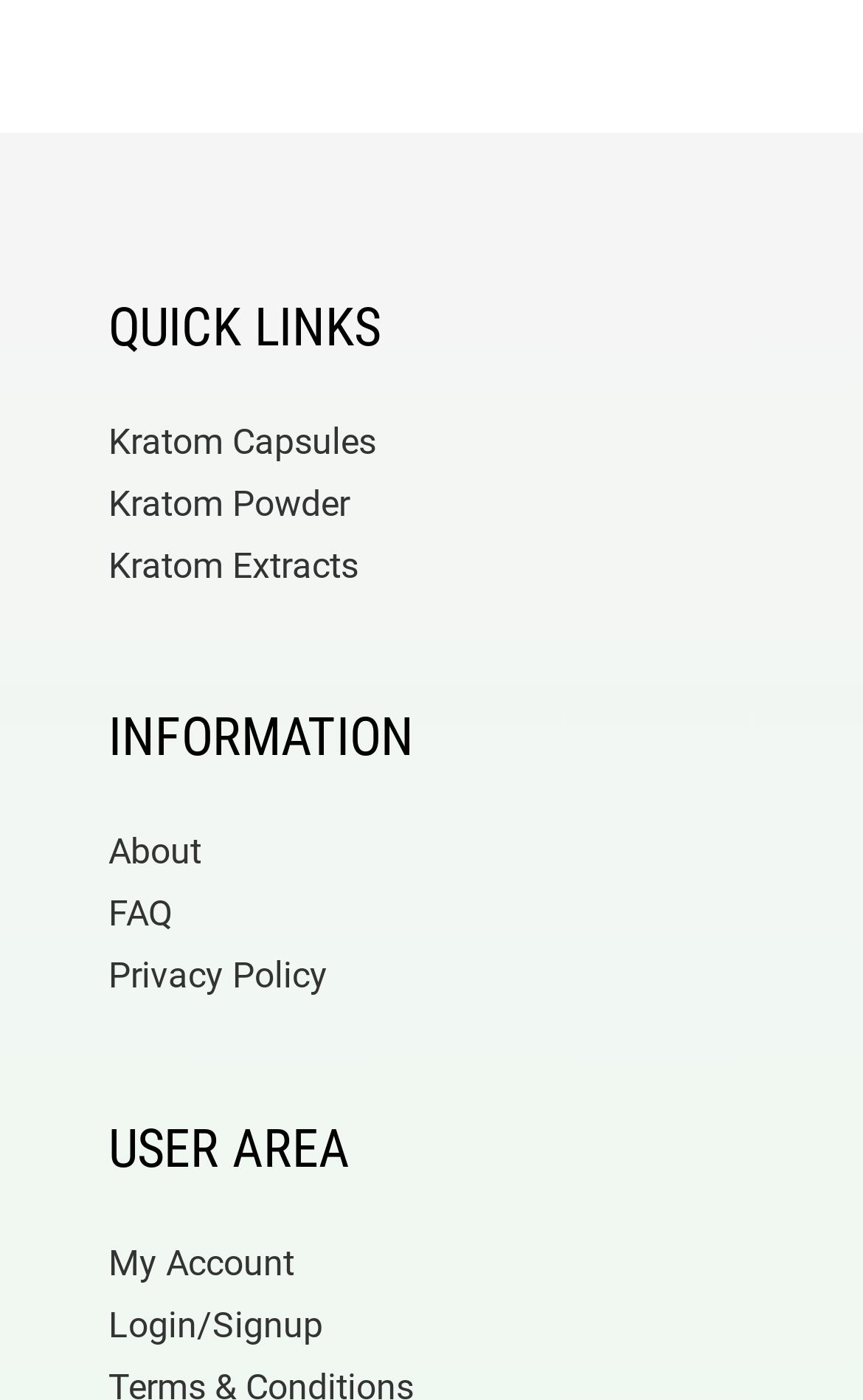Reply to the question with a single word or phrase:
What is the city and state of the company's location?

Plant city, FL